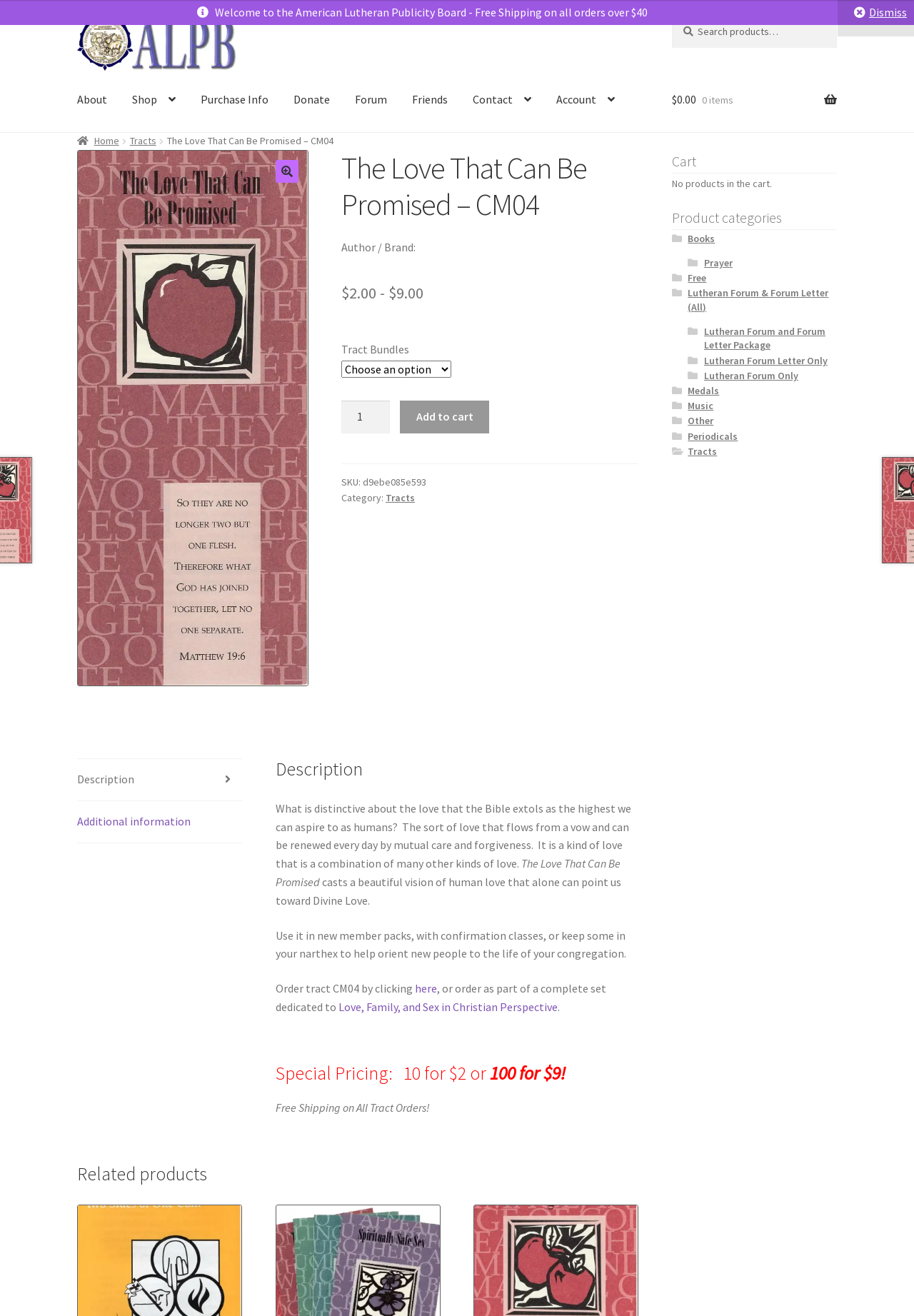Please find the bounding box coordinates of the clickable region needed to complete the following instruction: "Check the cart". The bounding box coordinates must consist of four float numbers between 0 and 1, i.e., [left, top, right, bottom].

[0.735, 0.055, 0.916, 0.097]